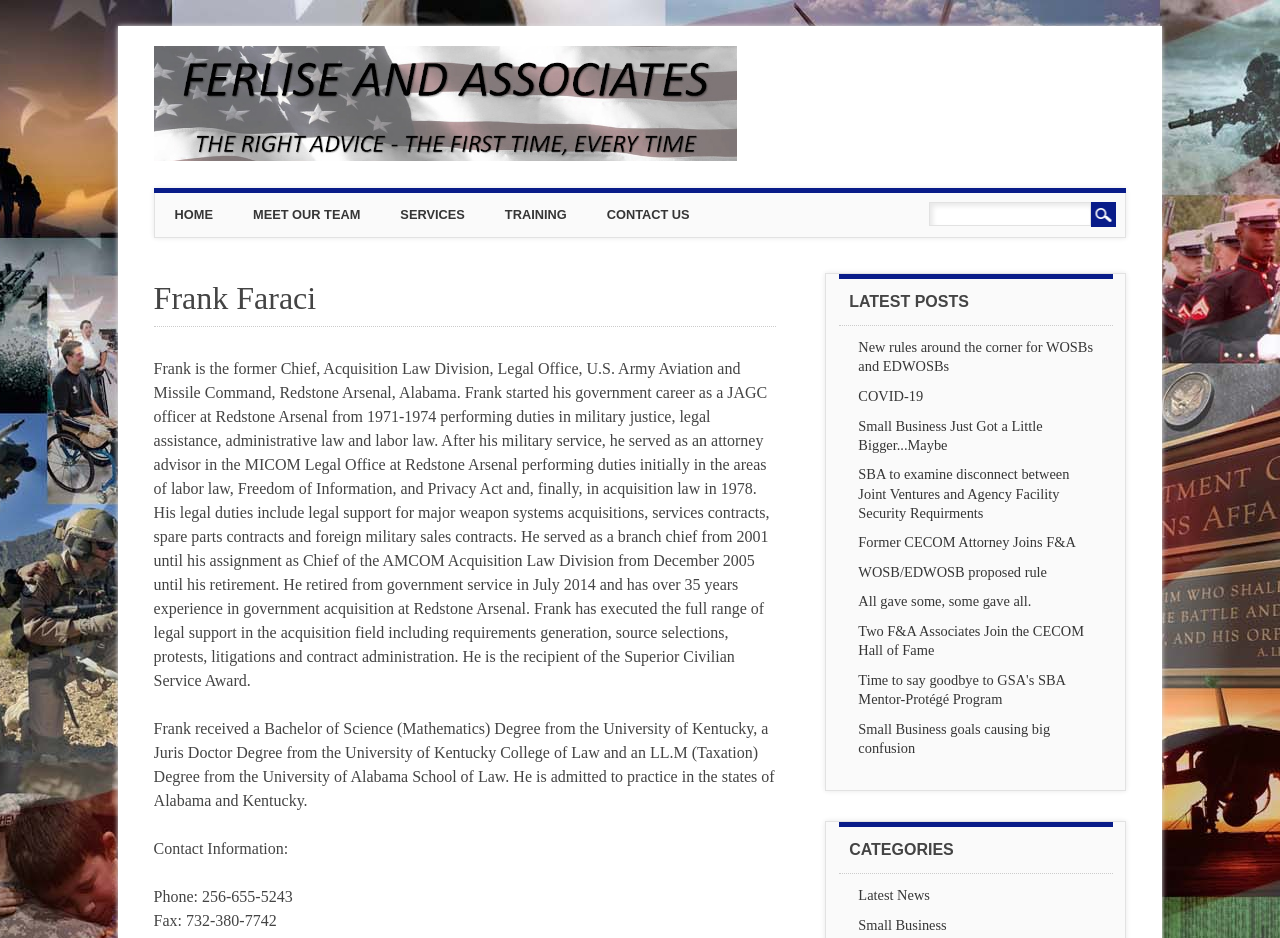Locate the bounding box coordinates of the clickable area to execute the instruction: "Search for something". Provide the coordinates as four float numbers between 0 and 1, represented as [left, top, right, bottom].

[0.726, 0.215, 0.872, 0.242]